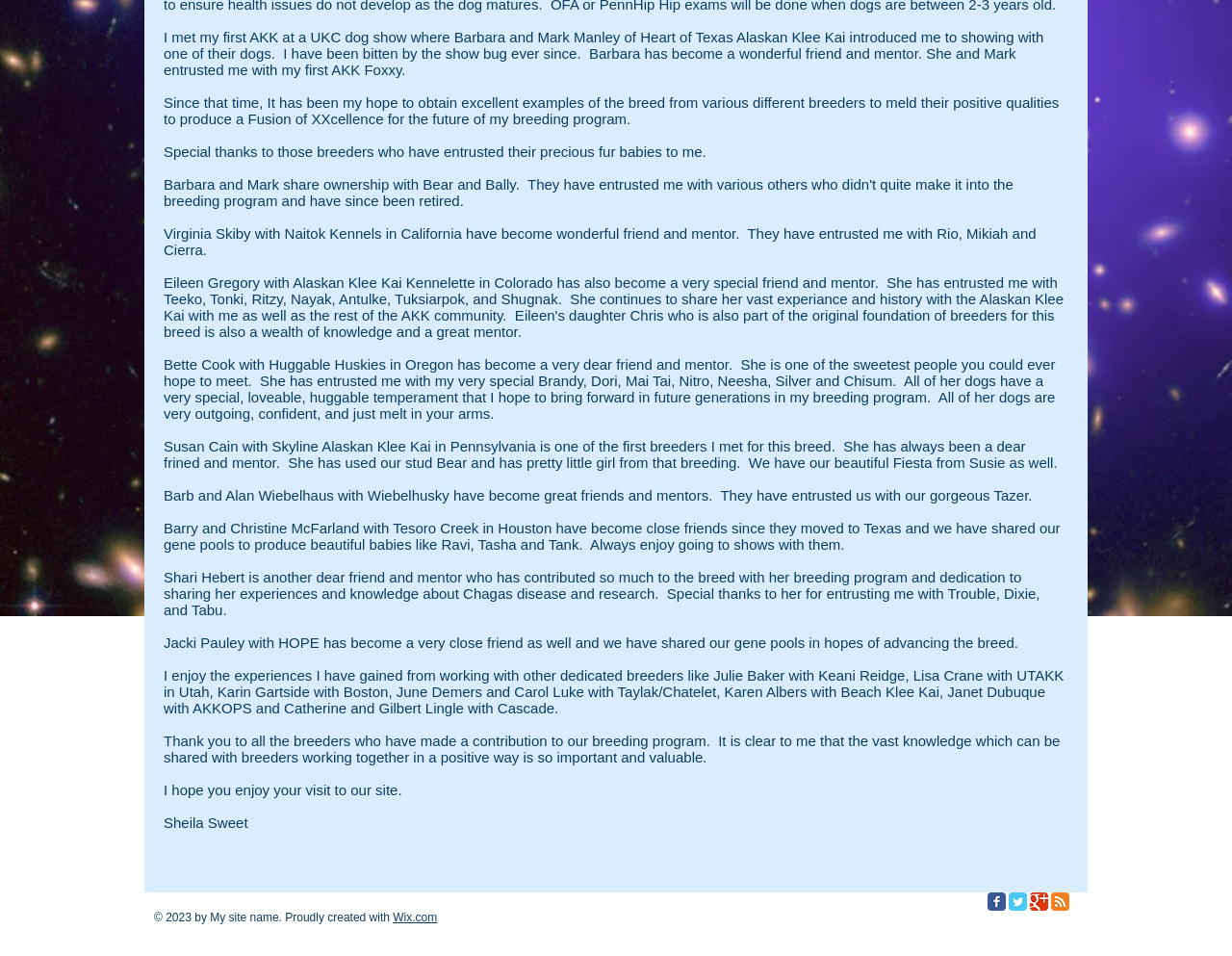Identify and provide the bounding box for the element described by: "Wix.com".

[0.319, 0.952, 0.355, 0.966]